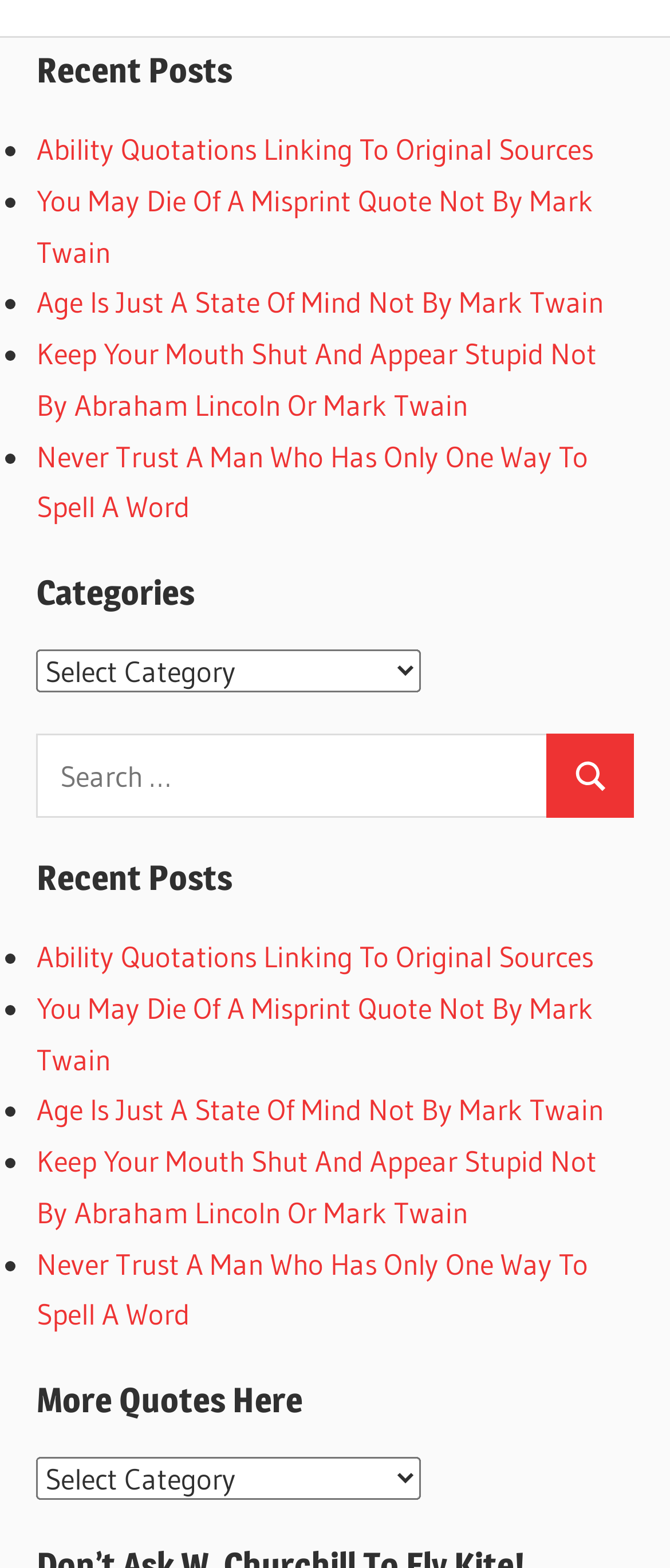Identify the bounding box coordinates for the element you need to click to achieve the following task: "Select a category". The coordinates must be four float values ranging from 0 to 1, formatted as [left, top, right, bottom].

[0.054, 0.414, 0.629, 0.442]